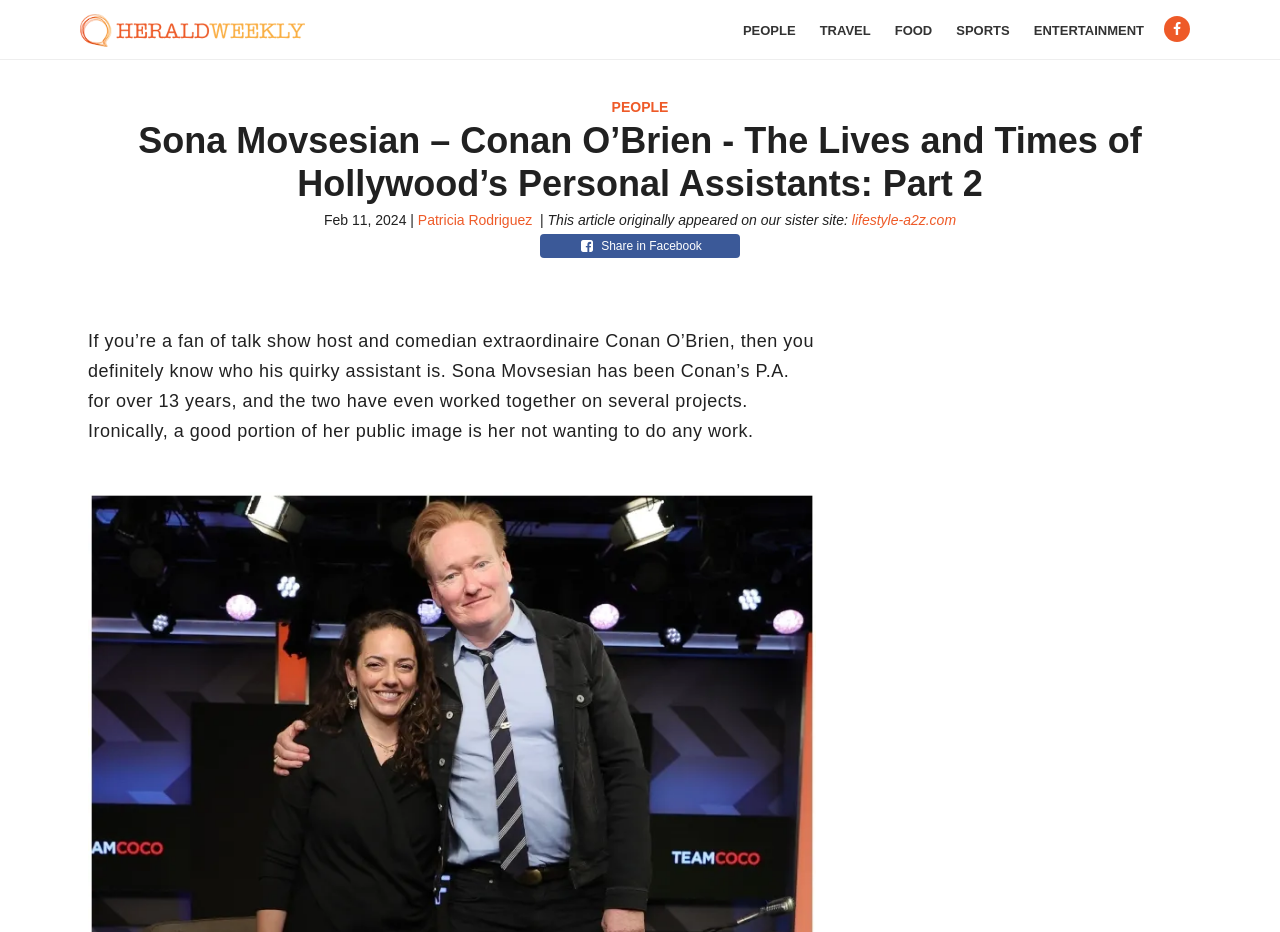Please determine the bounding box coordinates of the clickable area required to carry out the following instruction: "Read more about Patricia Rodriguez". The coordinates must be four float numbers between 0 and 1, represented as [left, top, right, bottom].

[0.326, 0.228, 0.416, 0.245]